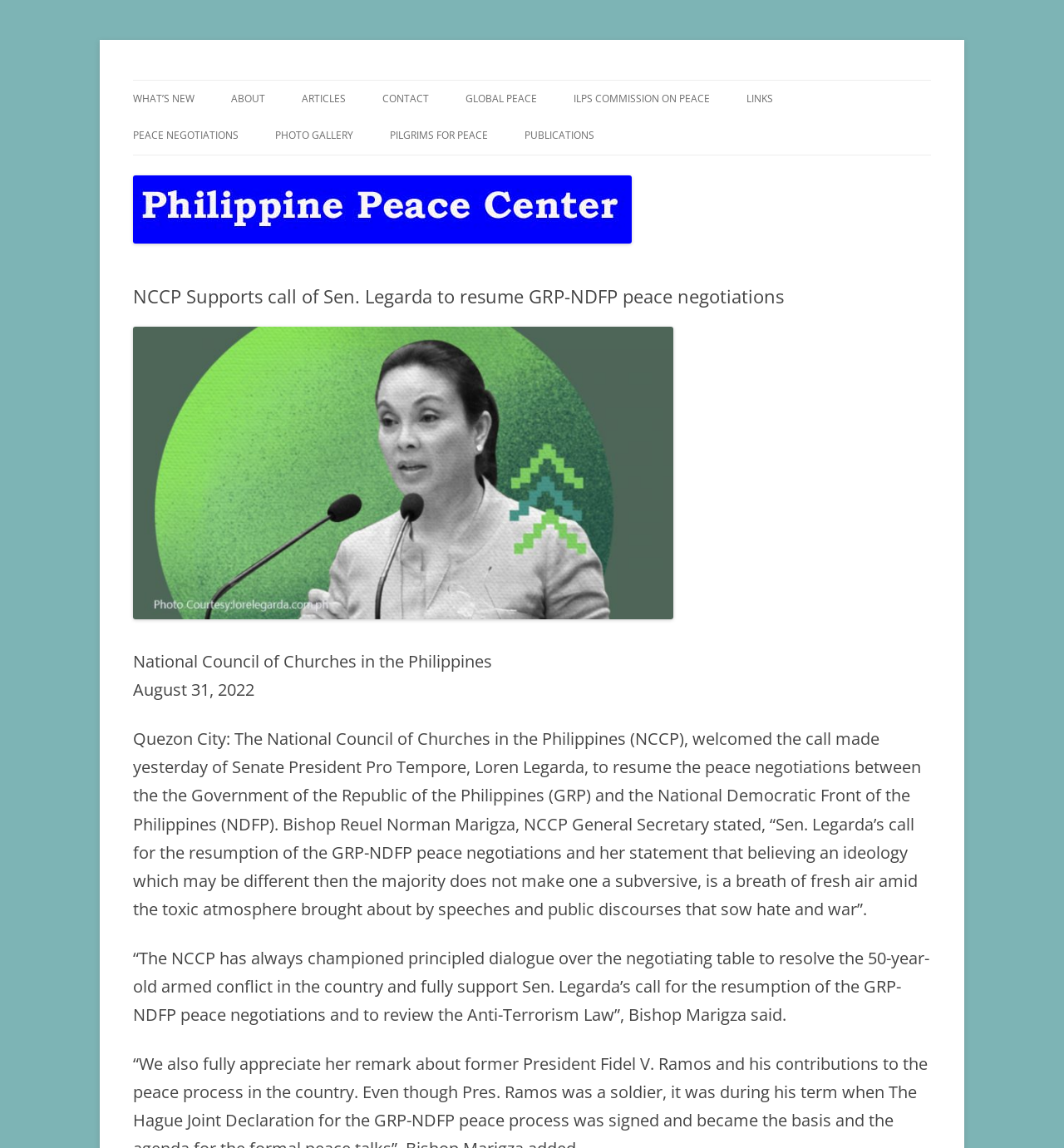Determine the bounding box coordinates of the region I should click to achieve the following instruction: "Visit the 'PEACE NEGOTIATIONS' page". Ensure the bounding box coordinates are four float numbers between 0 and 1, i.e., [left, top, right, bottom].

[0.125, 0.102, 0.224, 0.134]